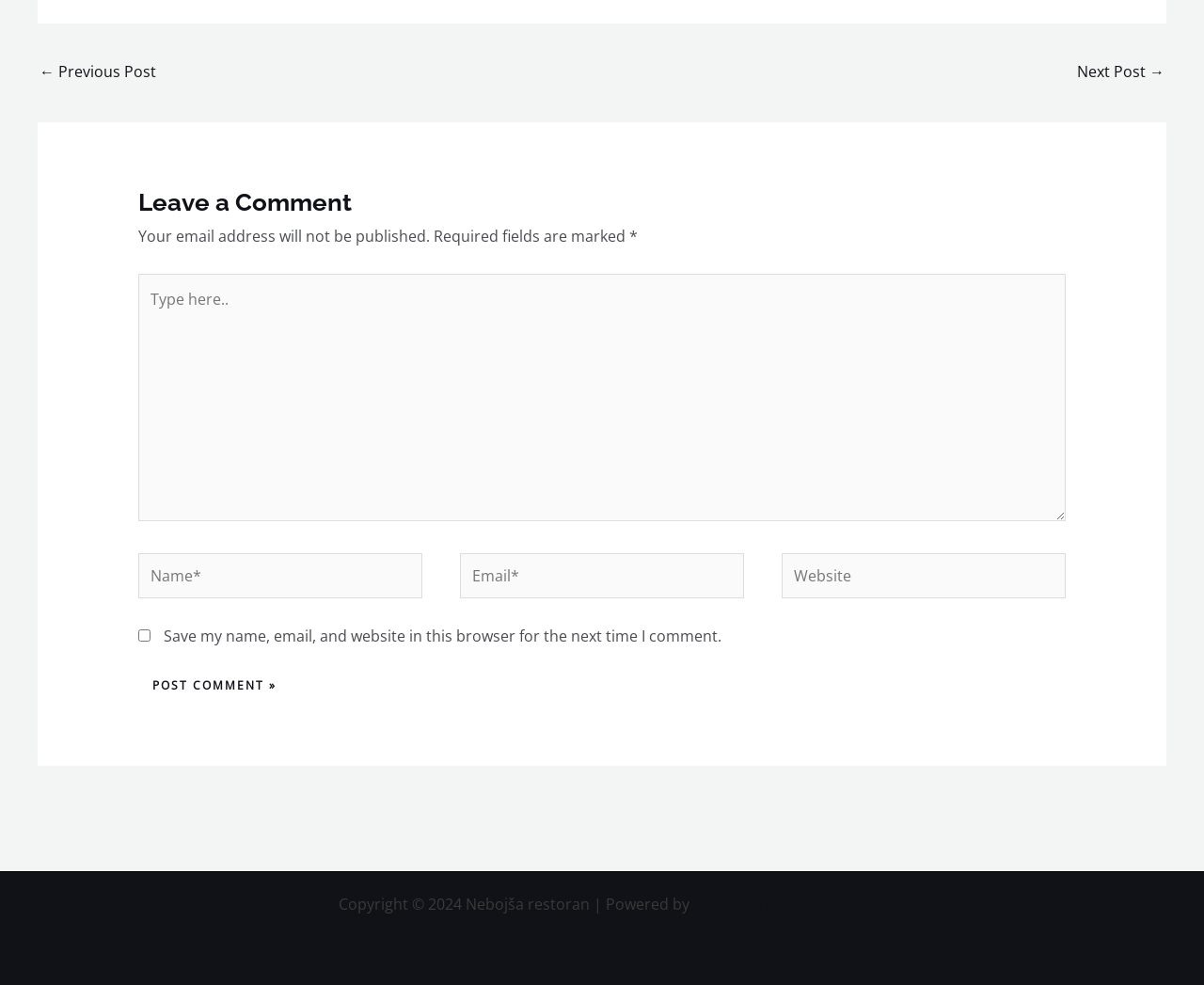What is the function of the checkbox below the 'Email*' field? 
Using the image provided, answer with just one word or phrase.

Save comment info